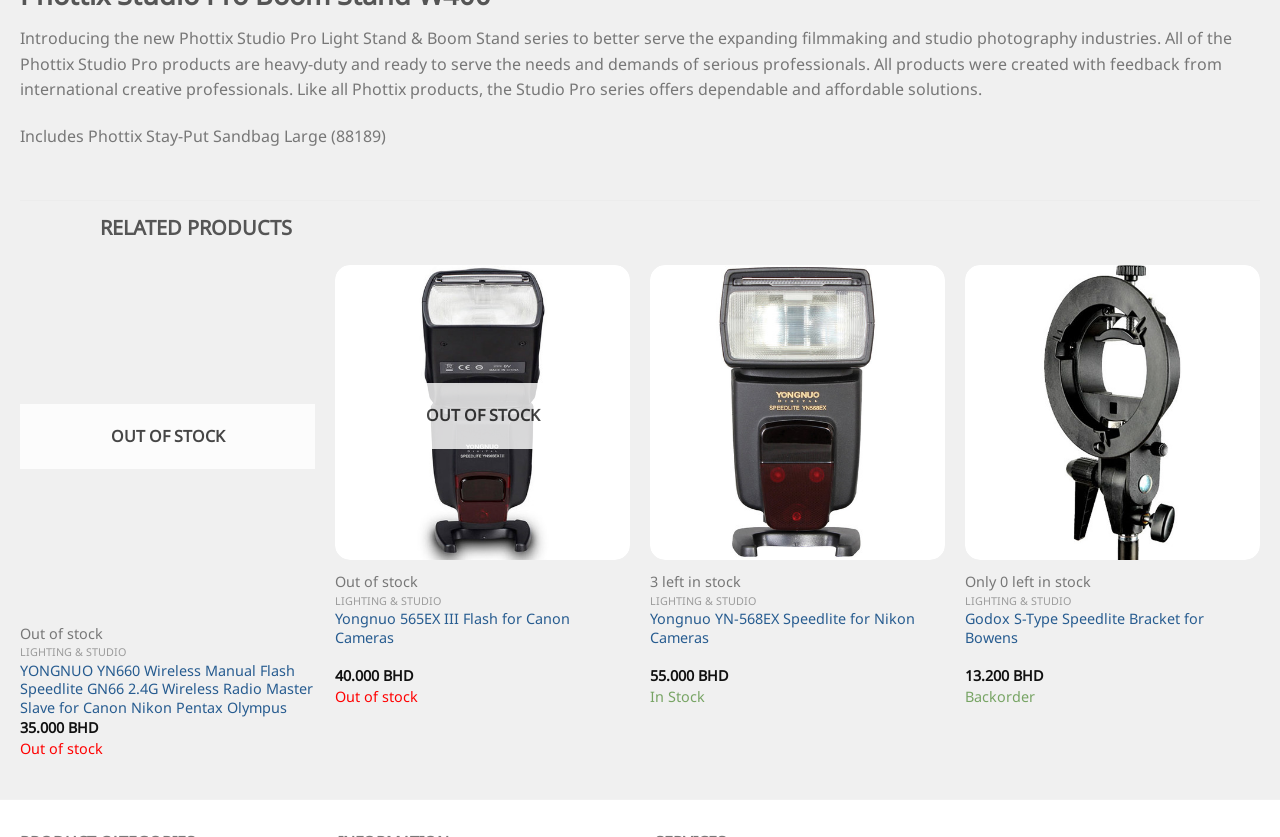Calculate the bounding box coordinates of the UI element given the description: "Quick View".

[0.508, 0.671, 0.738, 0.711]